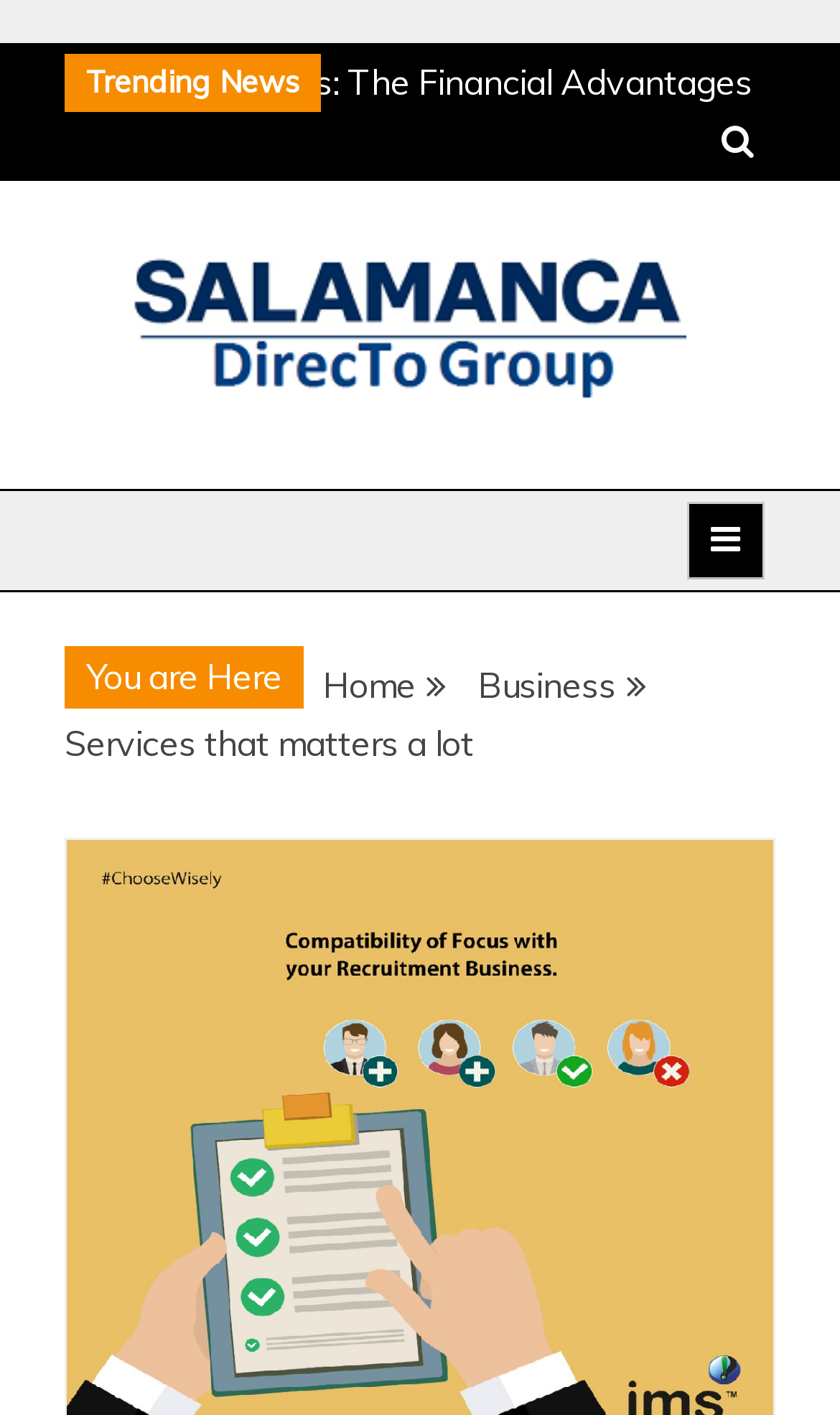Create a detailed narrative describing the layout and content of the webpage.

The webpage appears to be a news or article-based website, with a focus on business and finance. At the top of the page, there is a header section with the title "Services that matters a lot | Salamancaendirecto.com". Below this, there is a section labeled "Trending News". 

To the right of the "Trending News" section, there is a search icon represented by a magnifying glass symbol. Further down, there is a prominent link labeled "Business and Finance", accompanied by an image related to the same topic. This link is repeated below, possibly indicating a dropdown menu or submenu.

On the right side of the page, there is a button that, when expanded, reveals a primary menu. Above this button, there is a "You are Here" section, which provides a breadcrumb navigation trail. This trail consists of links to "Home" and "Business", as well as a static text element displaying the current page title, "Services that matters a lot".